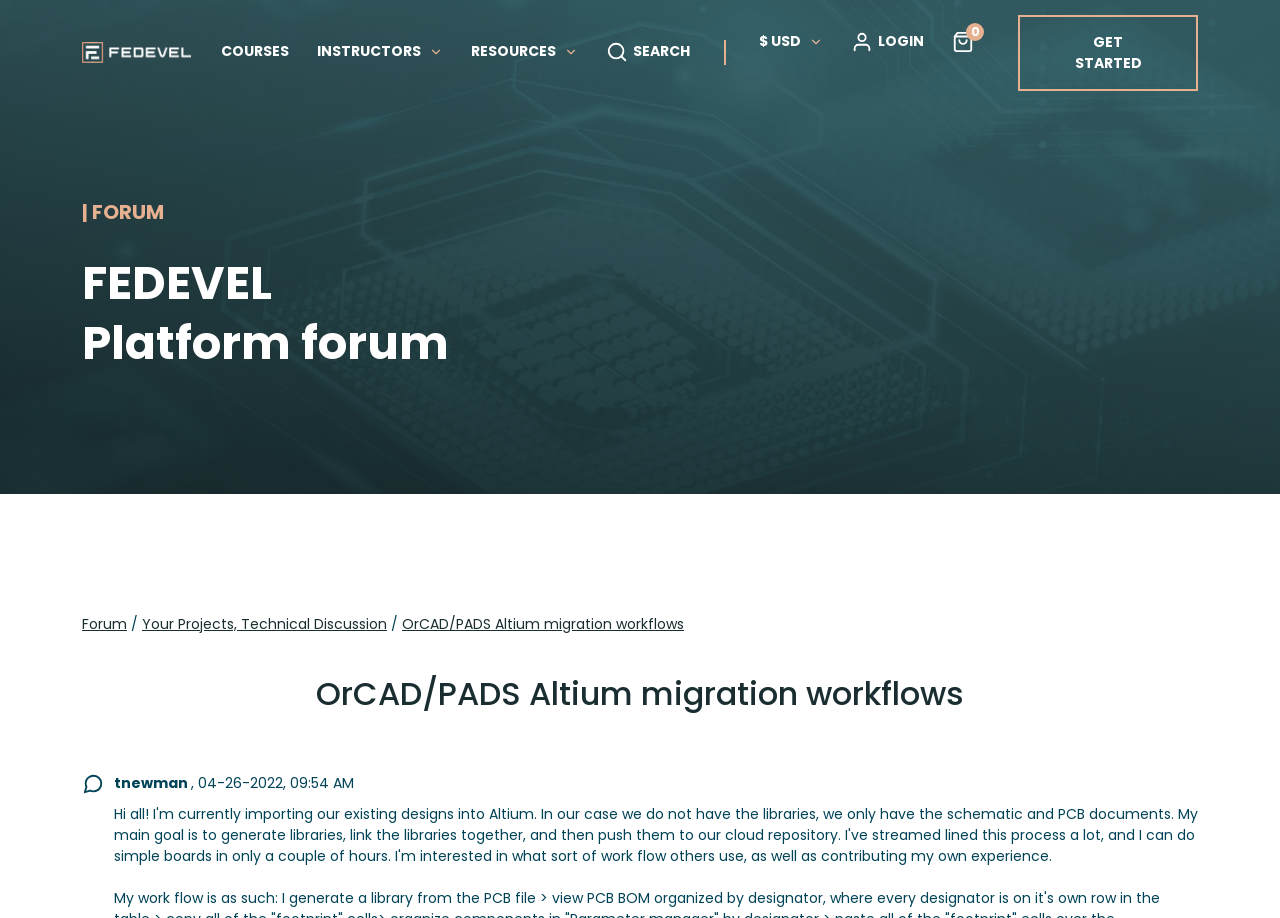Identify the bounding box for the element characterized by the following description: "parent_node: COURSES".

[0.064, 0.04, 0.149, 0.074]